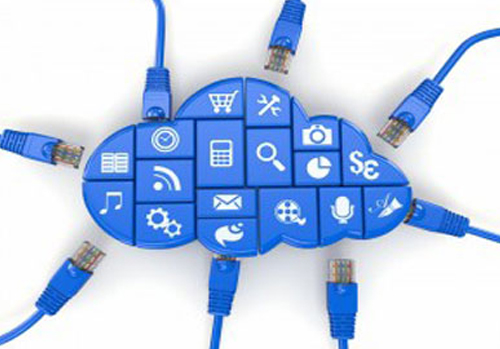Answer the following inquiry with a single word or phrase:
What type of cables surround the cloud?

Ethernet cables